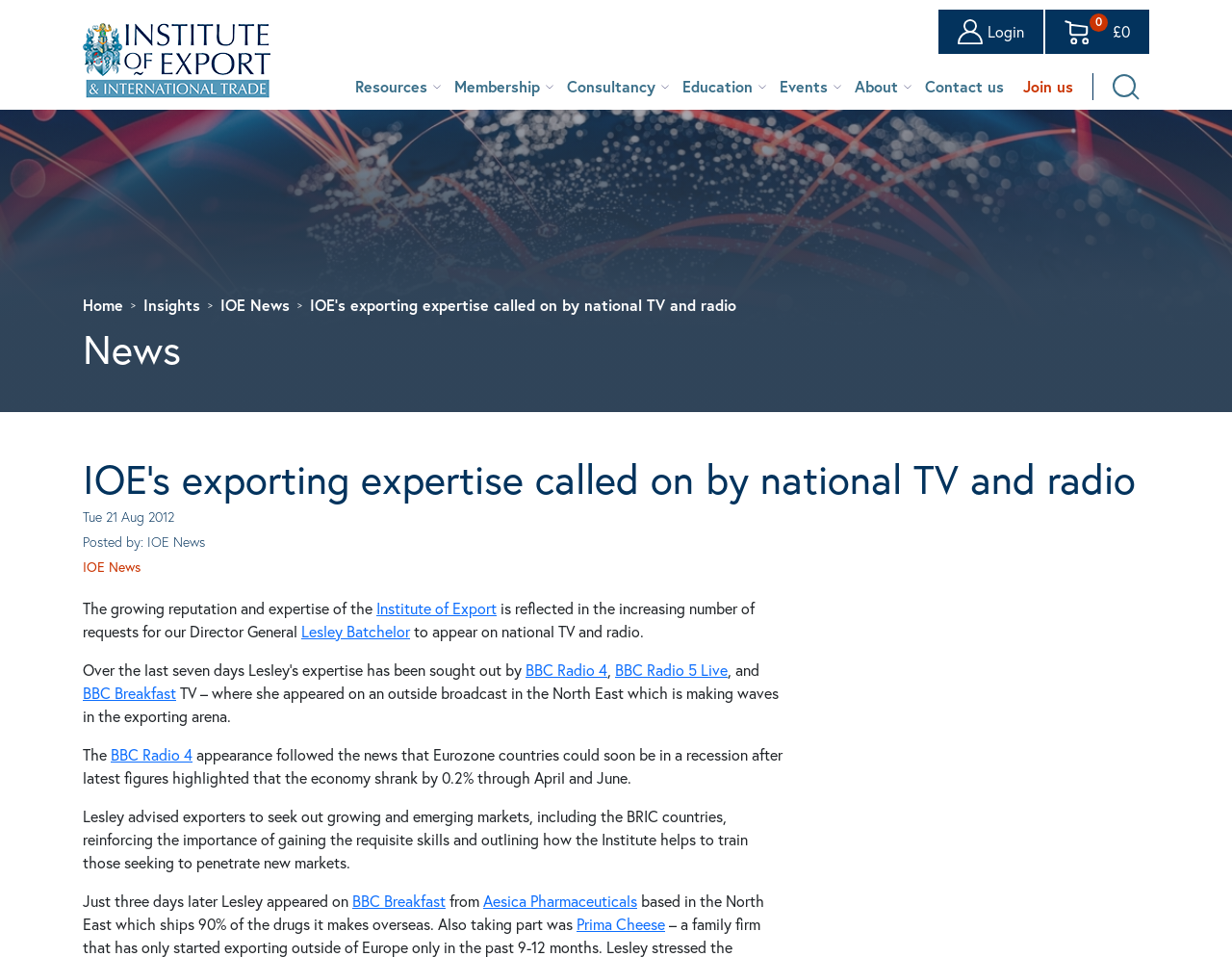Answer this question in one word or a short phrase: What is the name of the pharmaceutical company mentioned in the article?

Aesica Pharmaceuticals